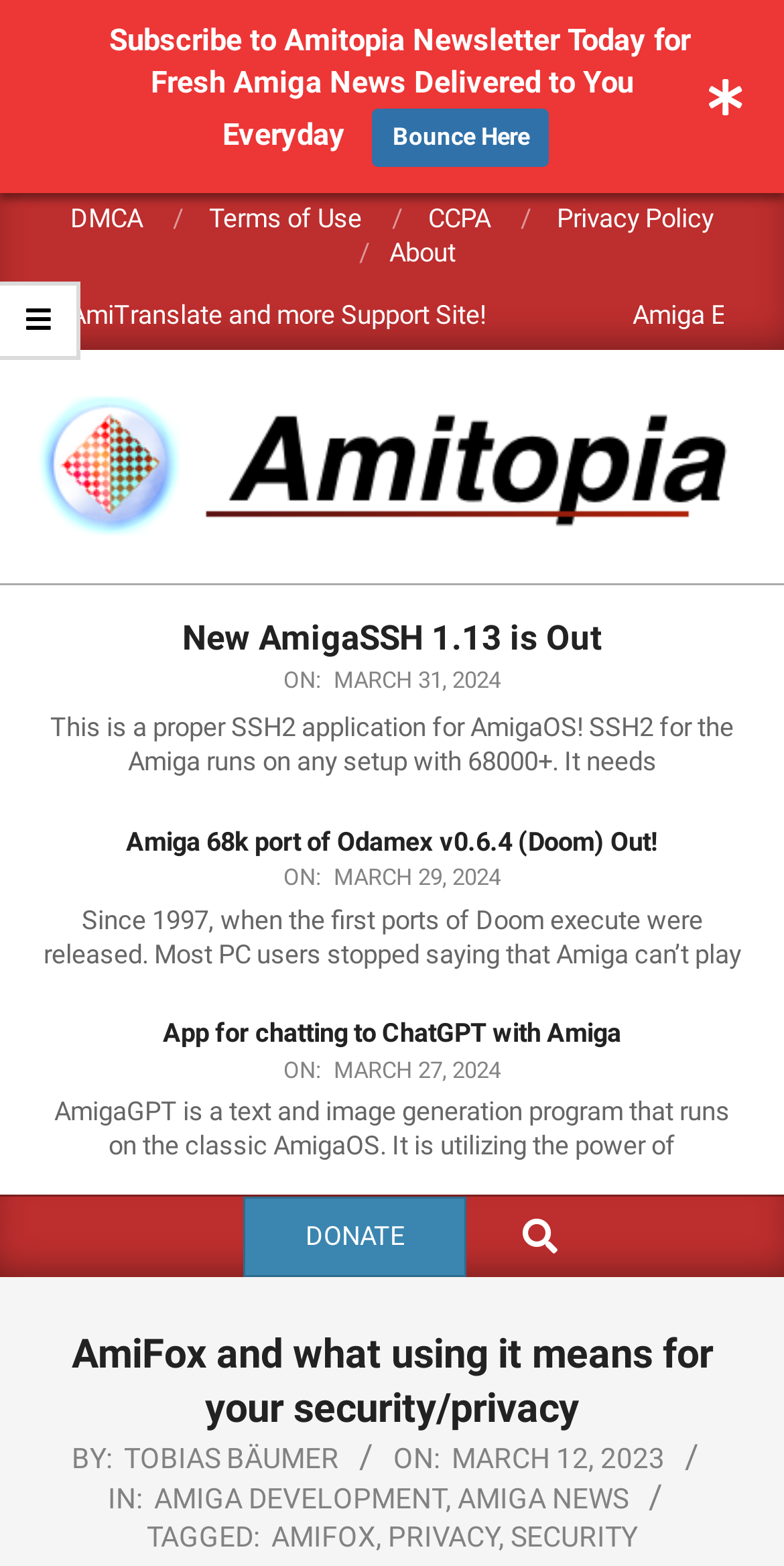Find the bounding box coordinates of the clickable region needed to perform the following instruction: "Click on DMCA". The coordinates should be provided as four float numbers between 0 and 1, i.e., [left, top, right, bottom].

[0.09, 0.129, 0.182, 0.148]